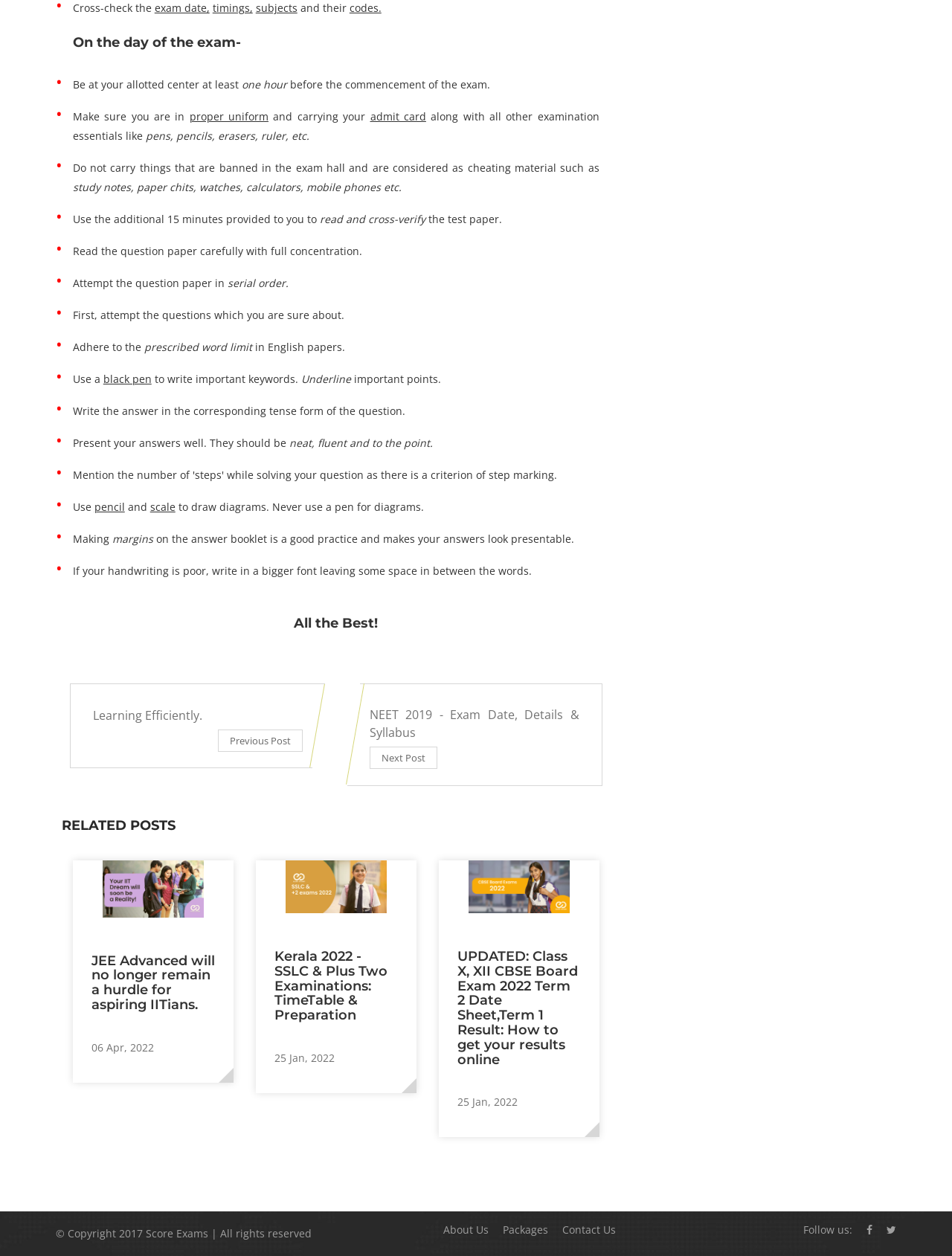Why should a black pen be used?
Please provide a comprehensive answer to the question based on the webpage screenshot.

The webpage suggests using a black pen to write important keywords, and also advises underlining important points. This is likely to help students highlight crucial information in their answers.